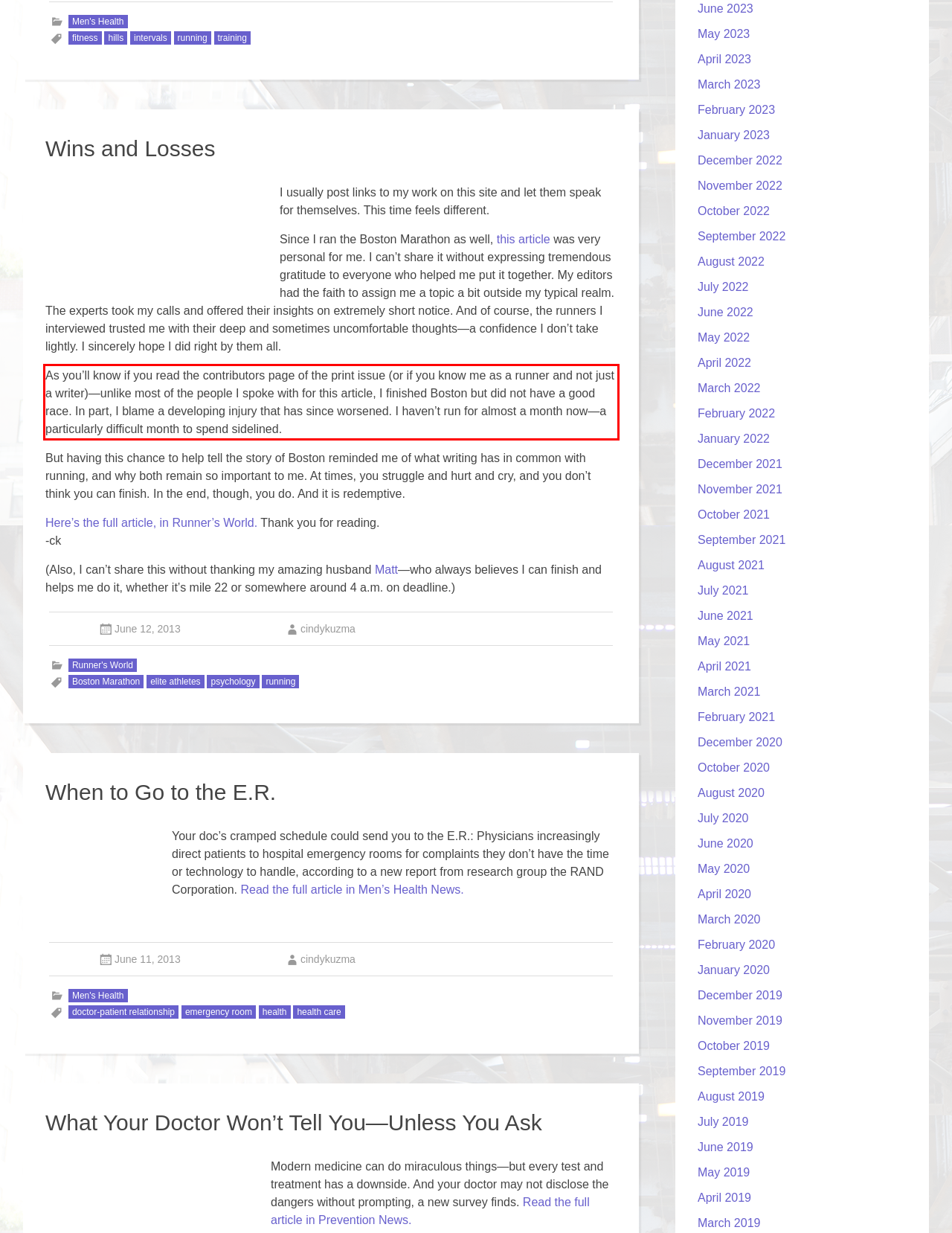Given a webpage screenshot, identify the text inside the red bounding box using OCR and extract it.

As you’ll know if you read the contributors page of the print issue (or if you know me as a runner and not just a writer)—unlike most of the people I spoke with for this article, I finished Boston but did not have a good race. In part, I blame a developing injury that has since worsened. I haven’t run for almost a month now—a particularly difficult month to spend sidelined.